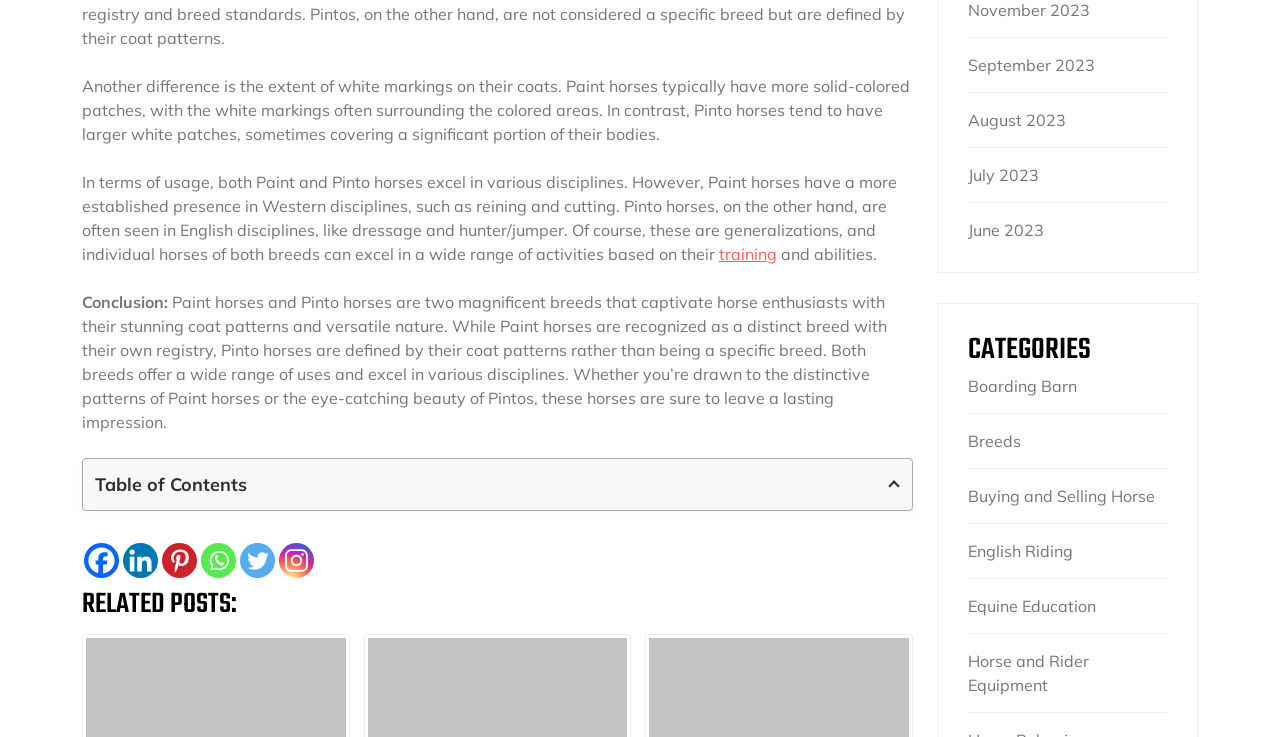Determine the bounding box coordinates of the element's region needed to click to follow the instruction: "Visit Facebook". Provide these coordinates as four float numbers between 0 and 1, formatted as [left, top, right, bottom].

[0.066, 0.736, 0.093, 0.784]